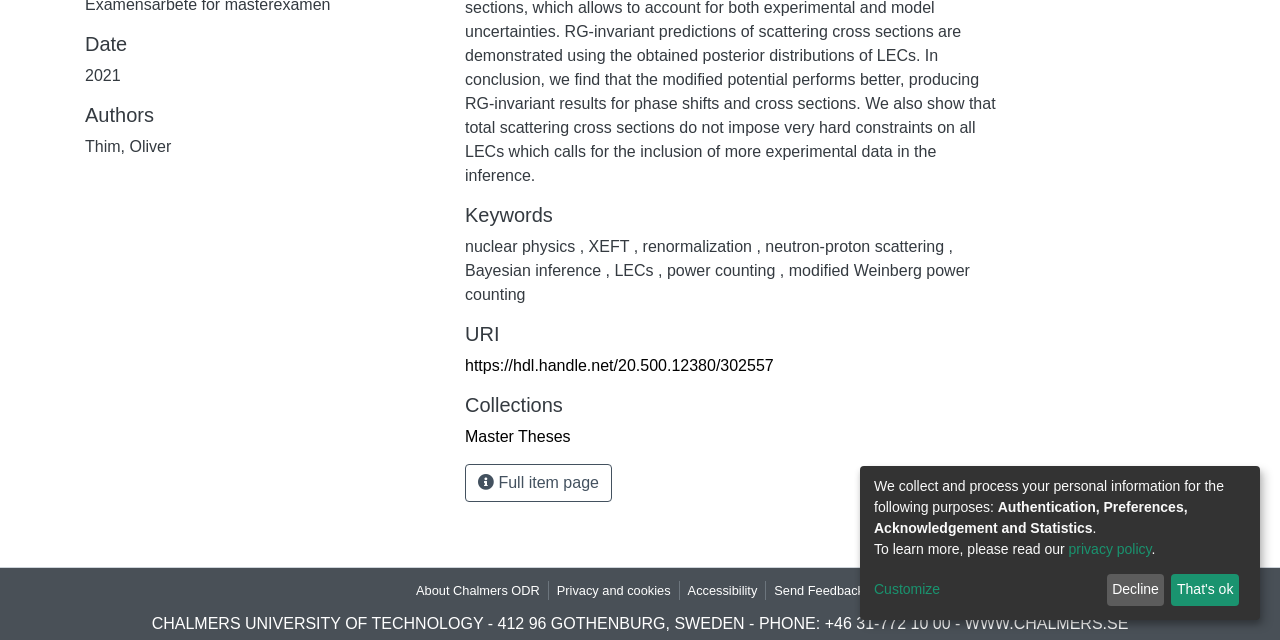From the element description Master Theses, predict the bounding box coordinates of the UI element. The coordinates must be specified in the format (top-left x, top-left y, bottom-right x, bottom-right y) and should be within the 0 to 1 range.

[0.363, 0.668, 0.446, 0.695]